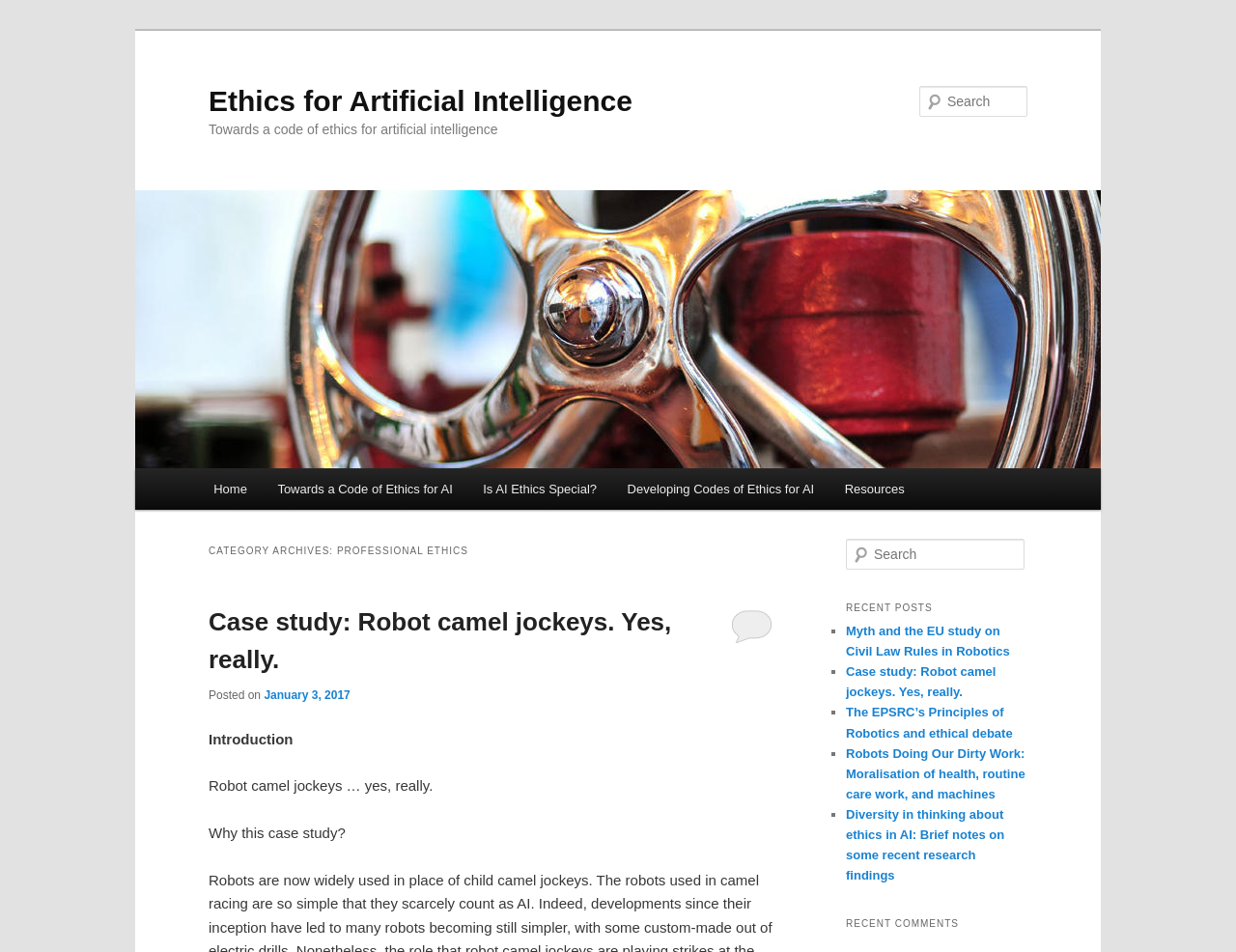Detail the various sections and features present on the webpage.

This webpage is about Professional Ethics, specifically focusing on Ethics for Artificial Intelligence. At the top, there are two "Skip to" links, one for primary content and one for secondary content, positioned side by side. Below them, there is a large heading "Ethics for Artificial Intelligence" with a link to the same title. 

To the right of the heading, there is an image with the same title. Below the image, there is a search bar with a "Search" label and a textbox. 

On the left side, there is a main menu with links to "Home", "Towards a Code of Ethics for AI", "Is AI Ethics Special?", "Developing Codes of Ethics for AI", and "Resources". 

Below the main menu, there is a section with a heading "CATEGORY ARCHIVES: PROFESSIONAL ETHICS". This section contains a case study titled "Case study: Robot camel jockeys. Yes, really." with a link to the same title, a posted date "January 3, 2017", and some introductory text. 

To the right of the case study section, there is another search bar with a "Search" label and a textbox. Below it, there is a section with a heading "RECENT POSTS" containing a list of four links to recent posts, each with a bullet point marker. 

Finally, at the bottom, there is a section with a heading "RECENT COMMENTS".